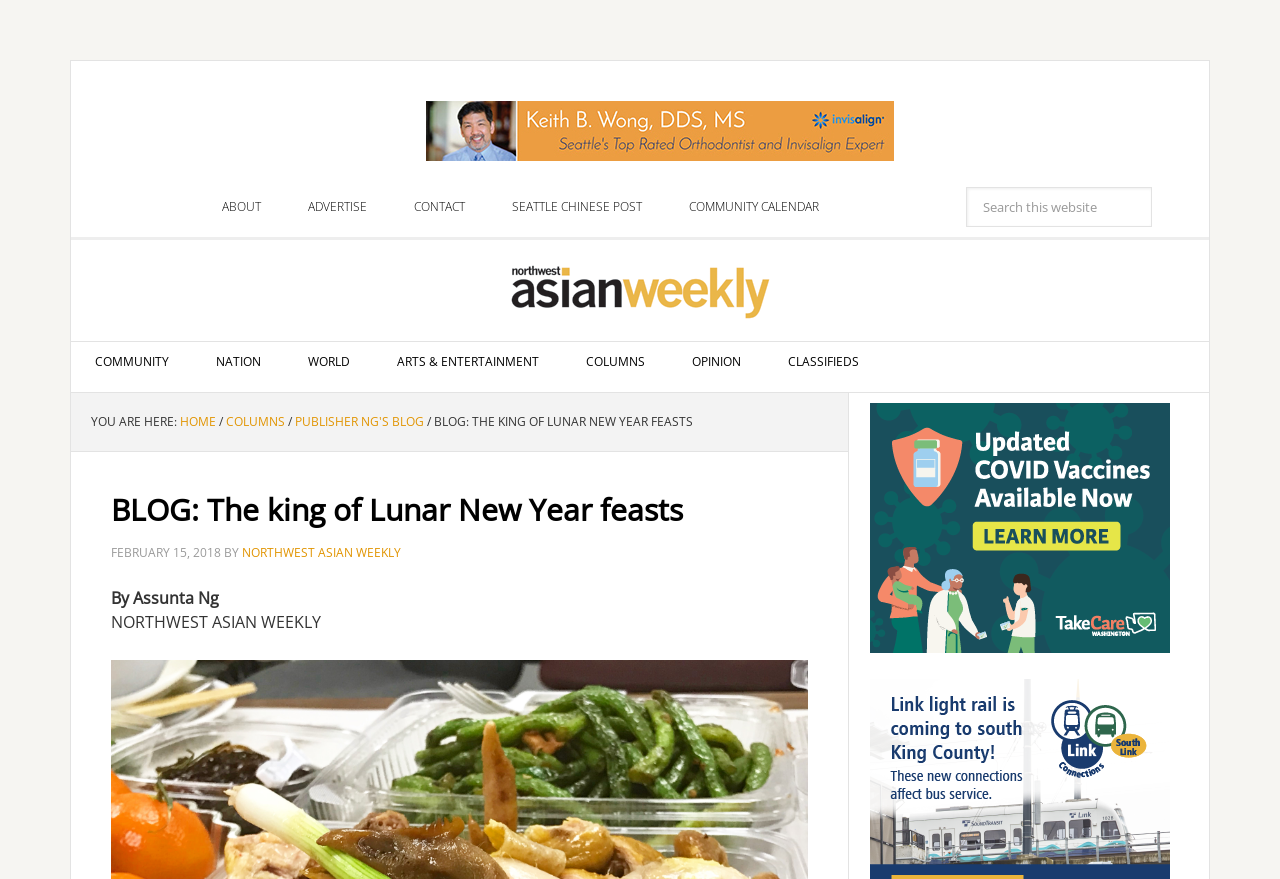Provide an in-depth caption for the webpage.

This webpage appears to be a blog post from the Northwest Asian Weekly, specifically the publisher's blog. At the top of the page, there is a banner advertisement with an image. Below the banner, there is a secondary navigation menu with links to "About", "Advertise", "Contact", "Seattle Chinese Post", "Community Calendar", and a search bar.

On the left side of the page, there is a main navigation menu with links to "Community", "Nation", "World", "Arts & Entertainment", "Columns", "Classifieds", and "Home". Below the main navigation menu, there is a breadcrumb trail showing the current page's location, with links to "Home", "Columns", and "Publisher Ng's Blog".

The main content of the page is the blog post, titled "BLOG: The king of Lunar New Year feasts". The title is followed by the date "February 15, 2018" and the author's name, "By Assunta Ng". The blog post itself is not explicitly described in the accessibility tree, but it likely contains the text about the highlight of the author's family's Lunar New Year feasts being the chicken.

At the bottom of the page, there is another link, but its purpose is not clear from the accessibility tree.